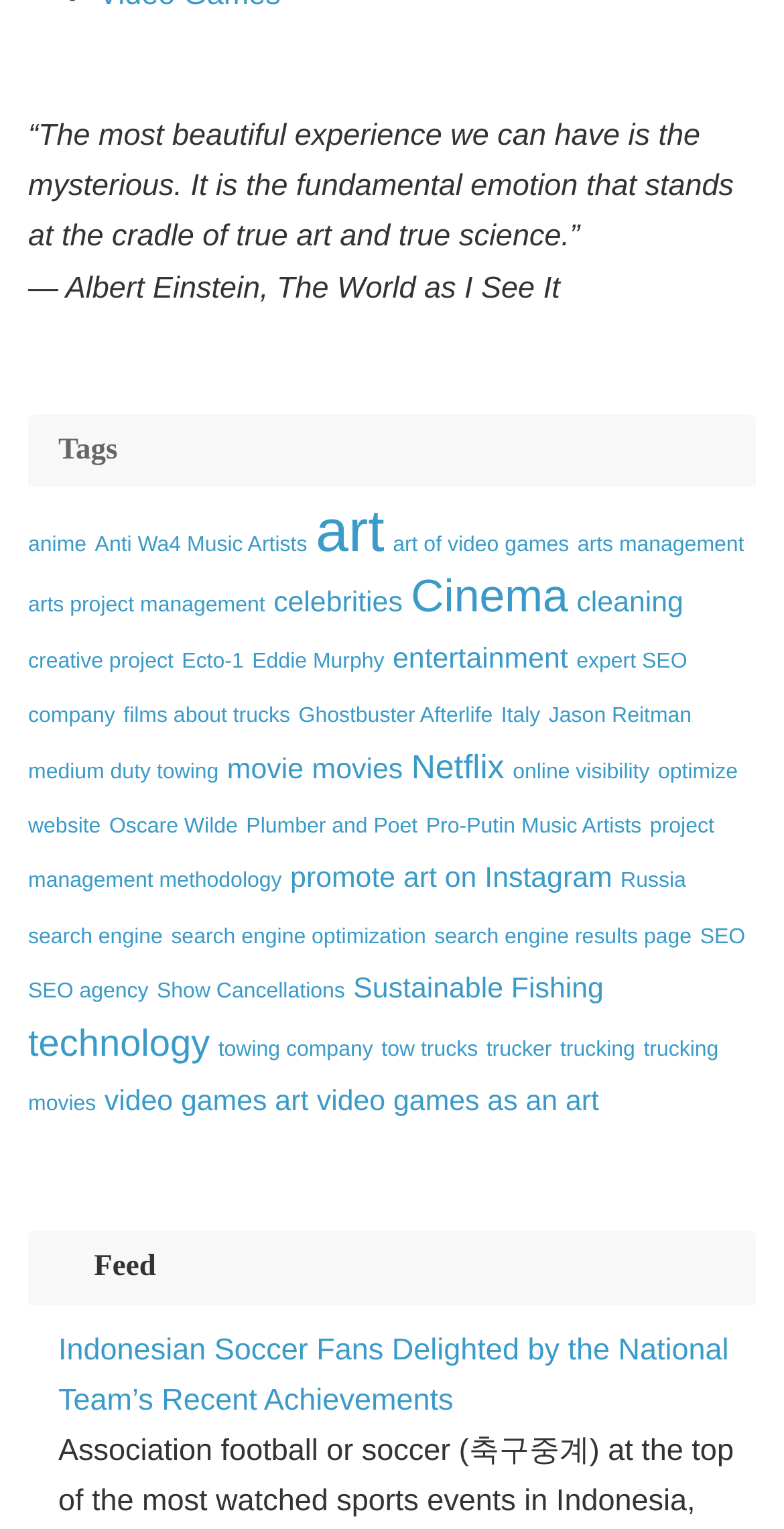Given the following UI element description: "video games as an art", find the bounding box coordinates in the webpage screenshot.

[0.404, 0.71, 0.764, 0.731]